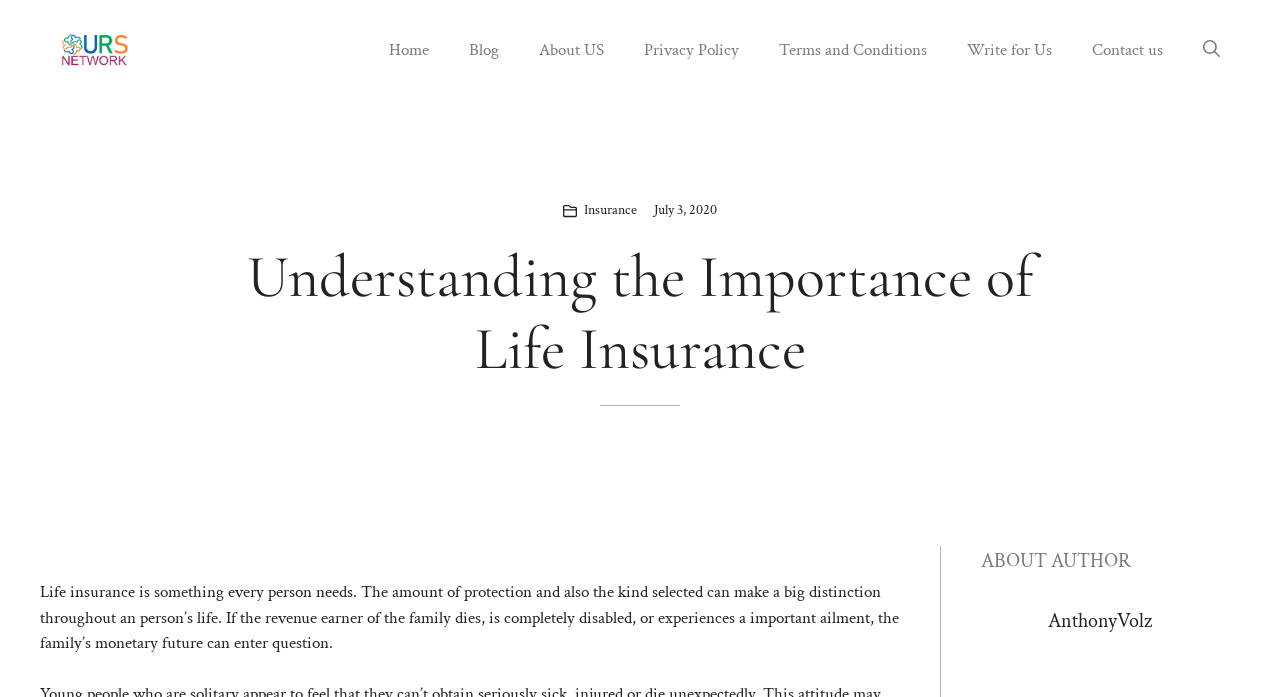Identify the bounding box coordinates necessary to click and complete the given instruction: "Start your kitchen remodeling project today".

None